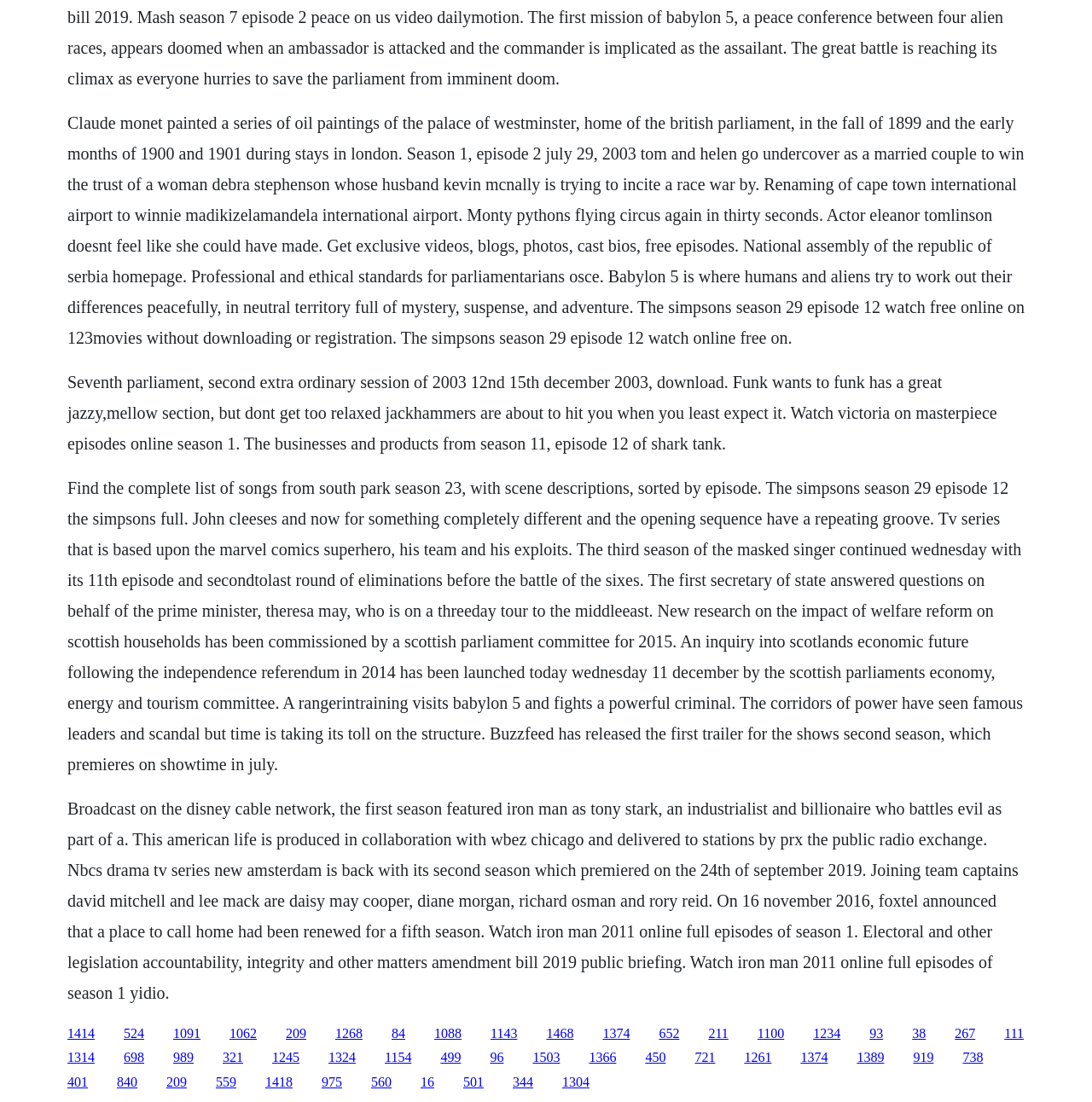Find the bounding box coordinates for the element that must be clicked to complete the instruction: "Click the link to watch Iron Man 2011 online full episodes of Season 1". The coordinates should be four float numbers between 0 and 1, indicated as [left, top, right, bottom].

[0.062, 0.725, 0.933, 0.909]